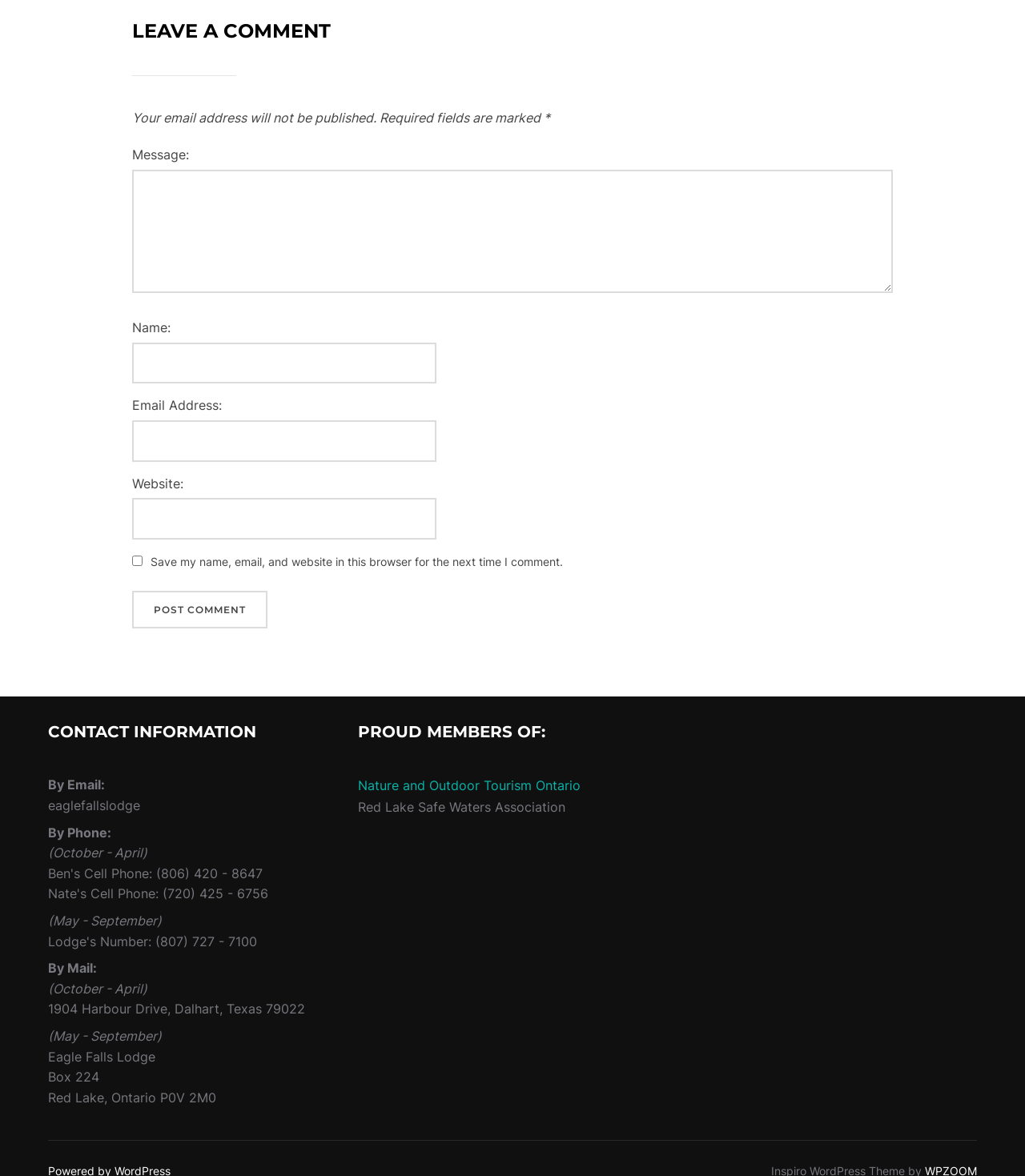What is the purpose of the comment section?
Look at the image and provide a detailed response to the question.

The purpose of the comment section is to allow users to leave a comment, as indicated by the heading 'LEAVE A COMMENT' at the top of the section. This section contains fields for users to input their name, email address, website, and message, as well as a checkbox to save their information for future comments and a button to post their comment.